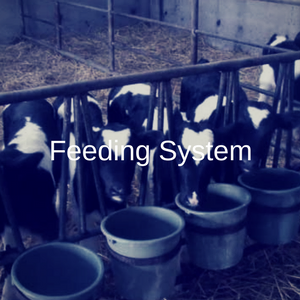Provide a single word or phrase to answer the given question: 
What material are the feeding troughs made of?

Metal